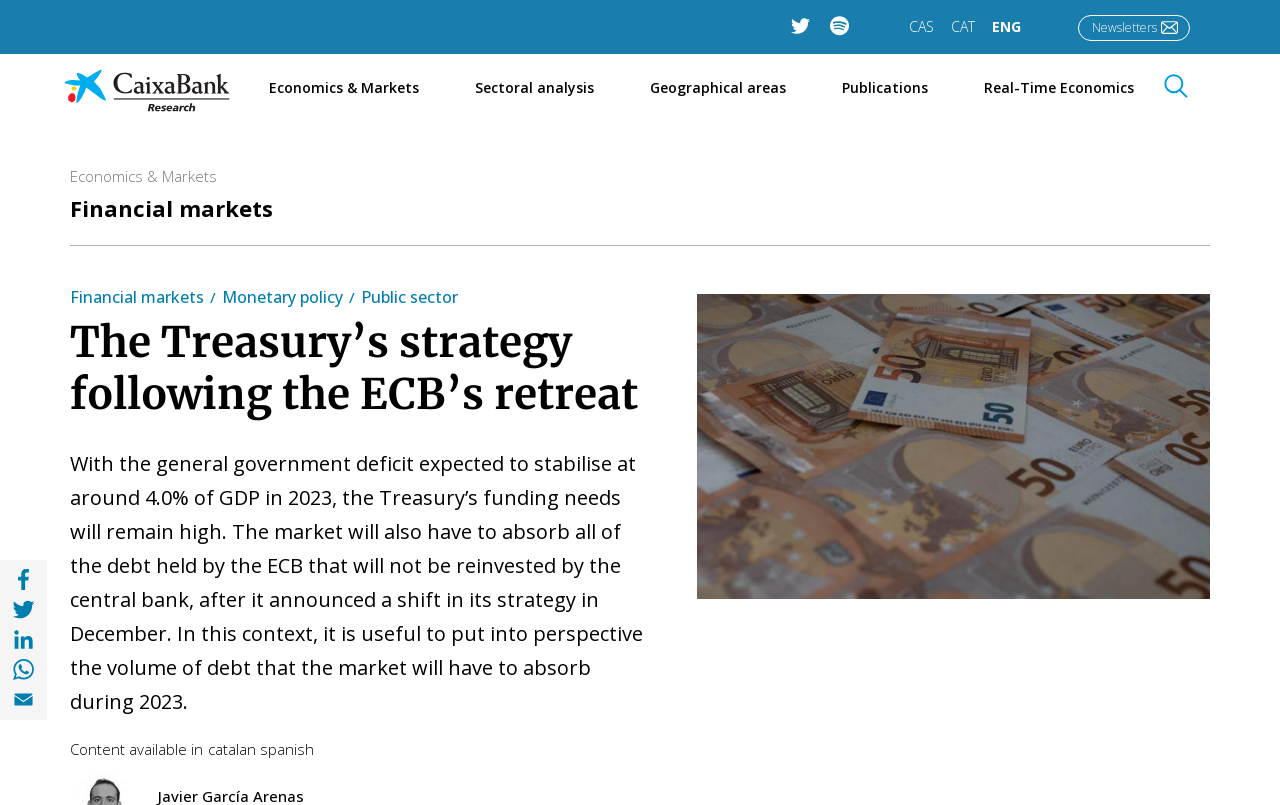Please find the bounding box coordinates of the element that must be clicked to perform the given instruction: "Switch to the Catalan language". The coordinates should be four float numbers from 0 to 1, i.e., [left, top, right, bottom].

[0.162, 0.918, 0.2, 0.943]